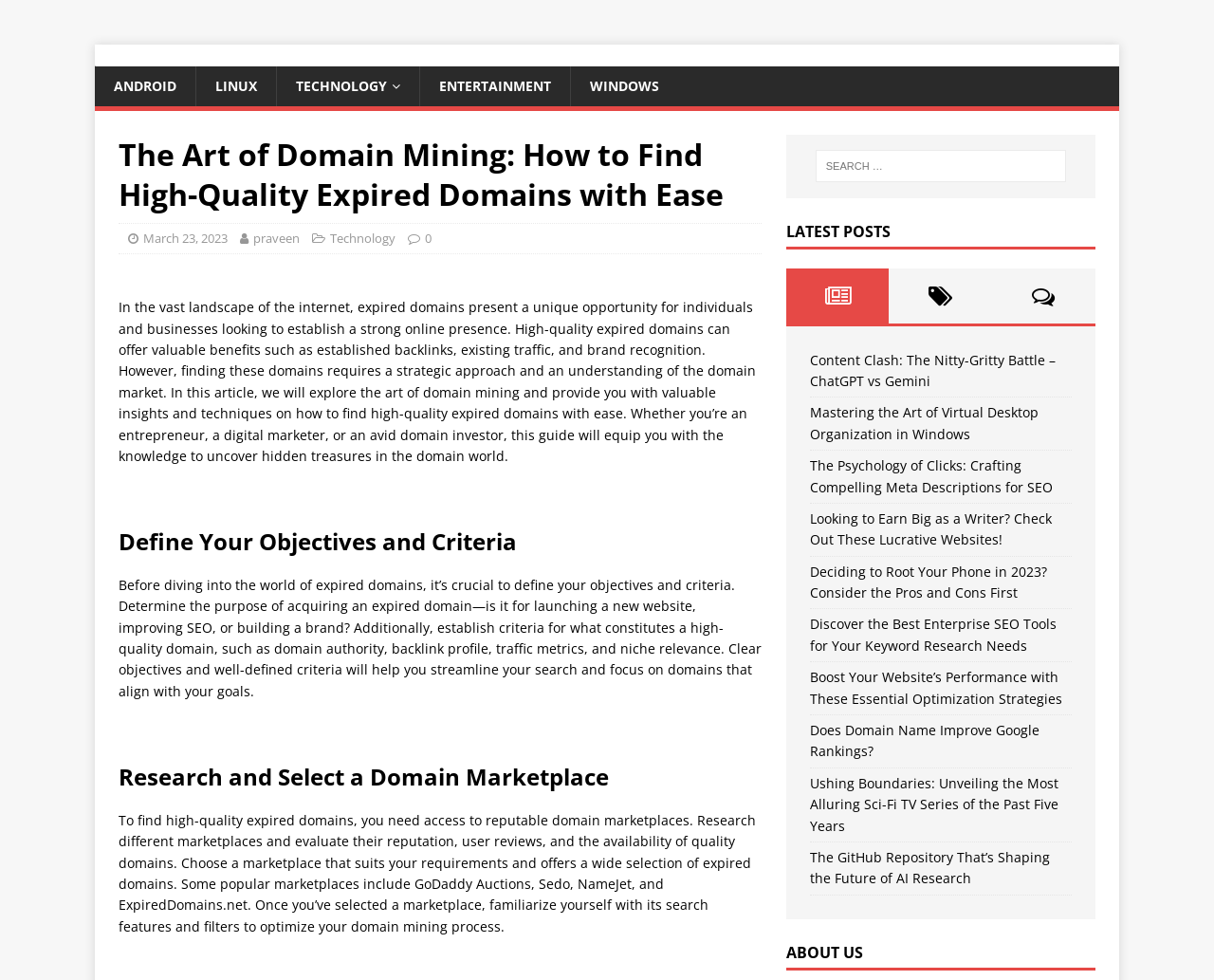Please identify the bounding box coordinates of the region to click in order to complete the task: "Check the about us section". The coordinates must be four float numbers between 0 and 1, specified as [left, top, right, bottom].

[0.647, 0.962, 0.902, 0.99]